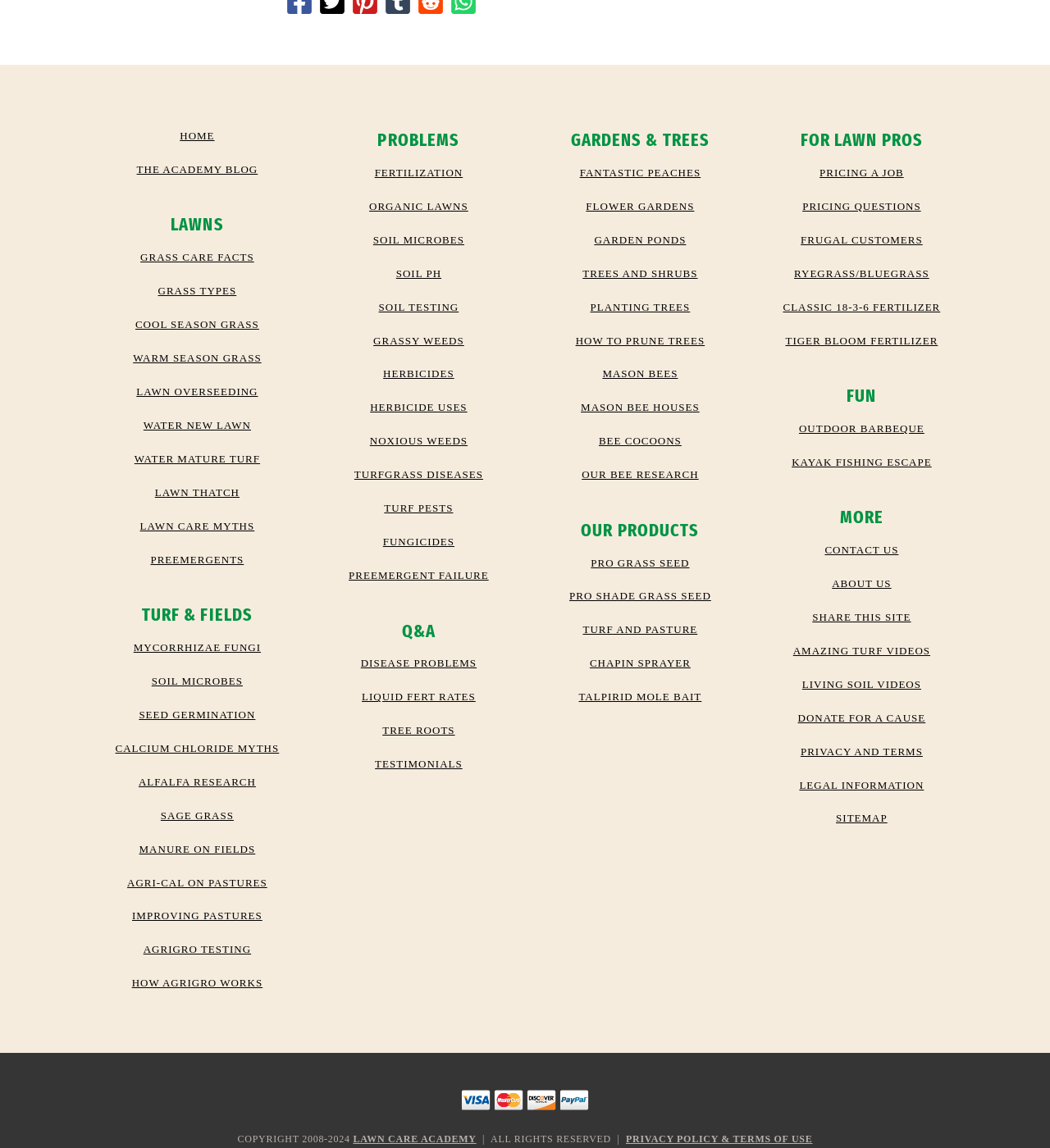Please determine the bounding box coordinates for the element that should be clicked to follow these instructions: "Explore 'OUR PRODUCTS'".

[0.517, 0.453, 0.703, 0.471]